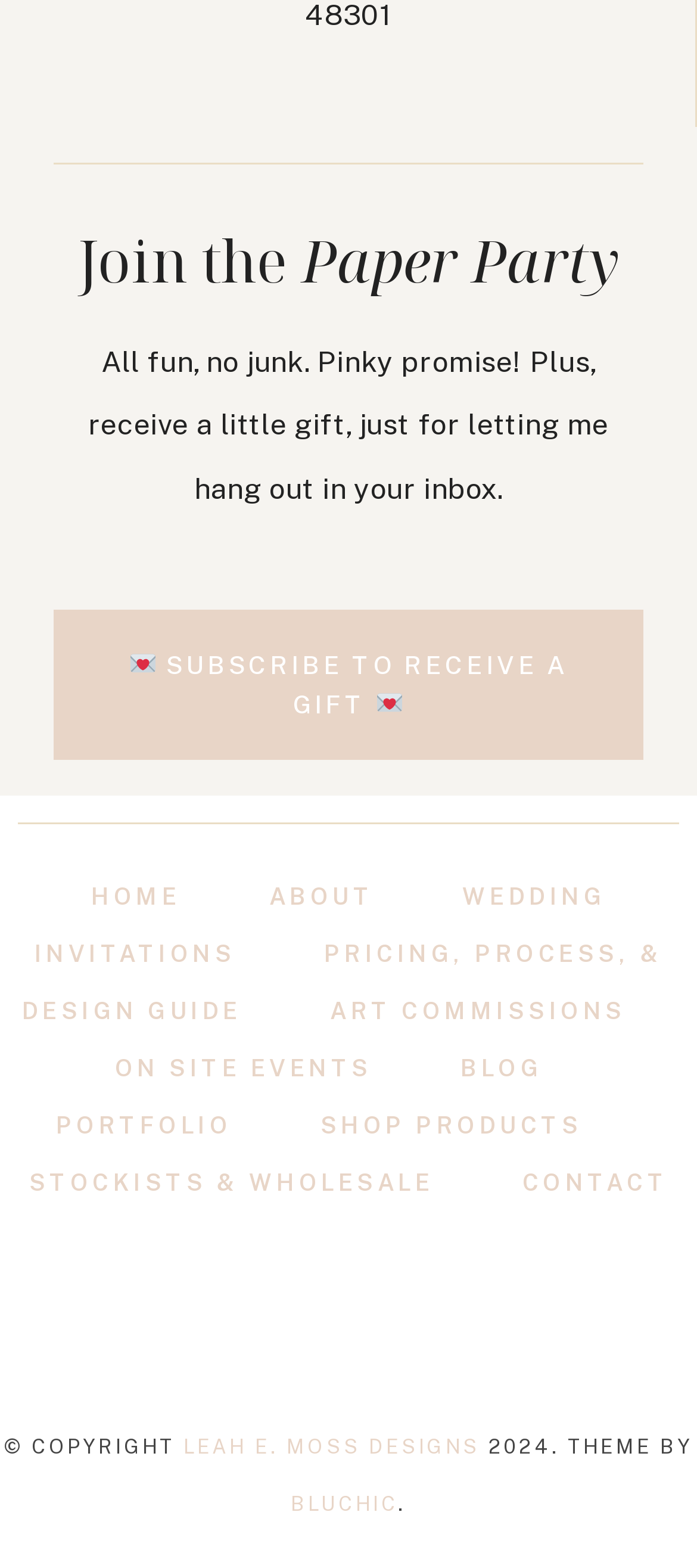Consider the image and give a detailed and elaborate answer to the question: 
What is the copyright year mentioned on the webpage?

The copyright year is mentioned at the bottom of the webpage in the StaticText element with the text '2024'.